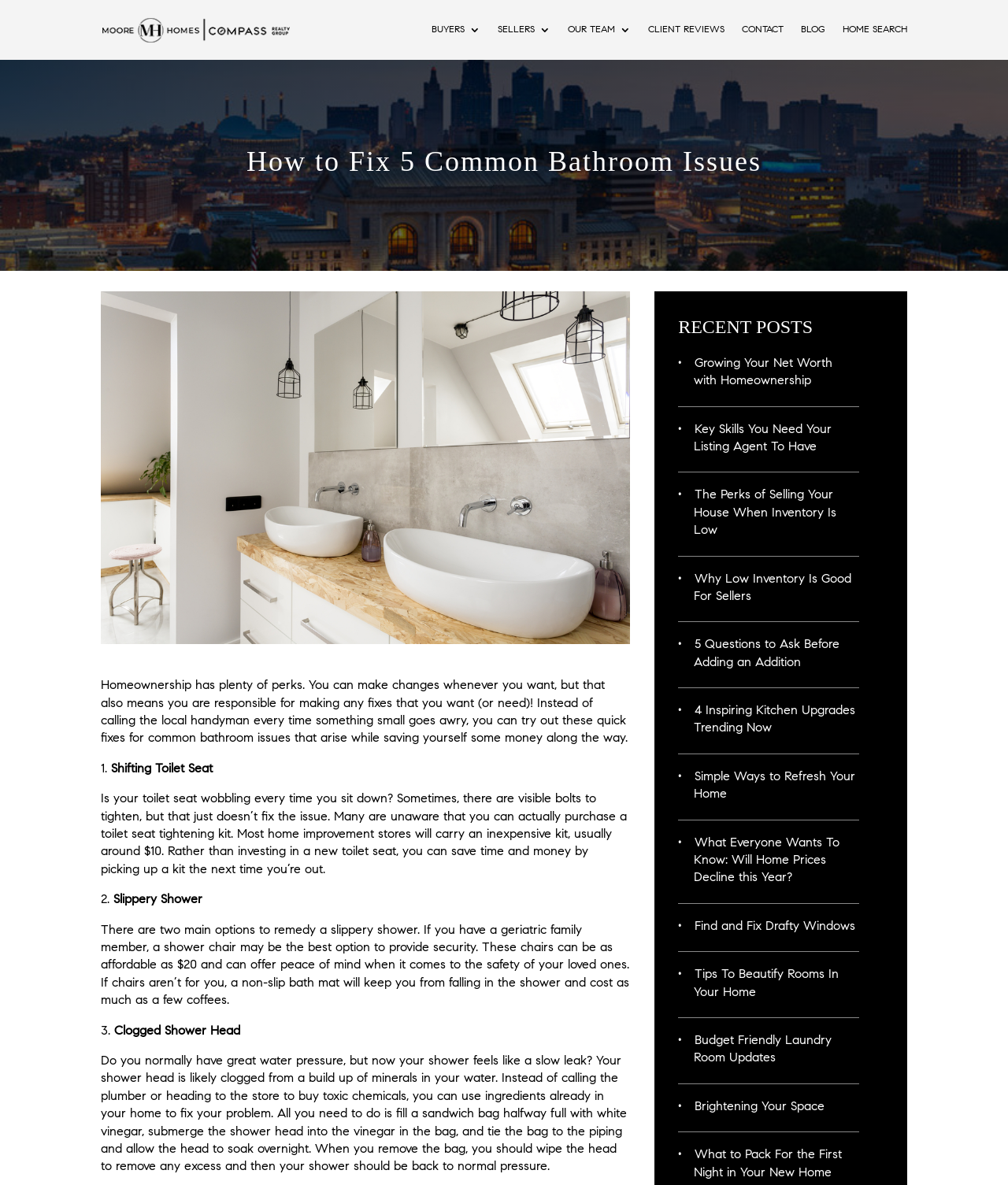What is the solution to a clogged shower head mentioned in the article?
Answer the question with a thorough and detailed explanation.

I read the article and found that the solution to a clogged shower head mentioned is to soak the shower head in white vinegar overnight, and then wipe it clean to remove any excess.